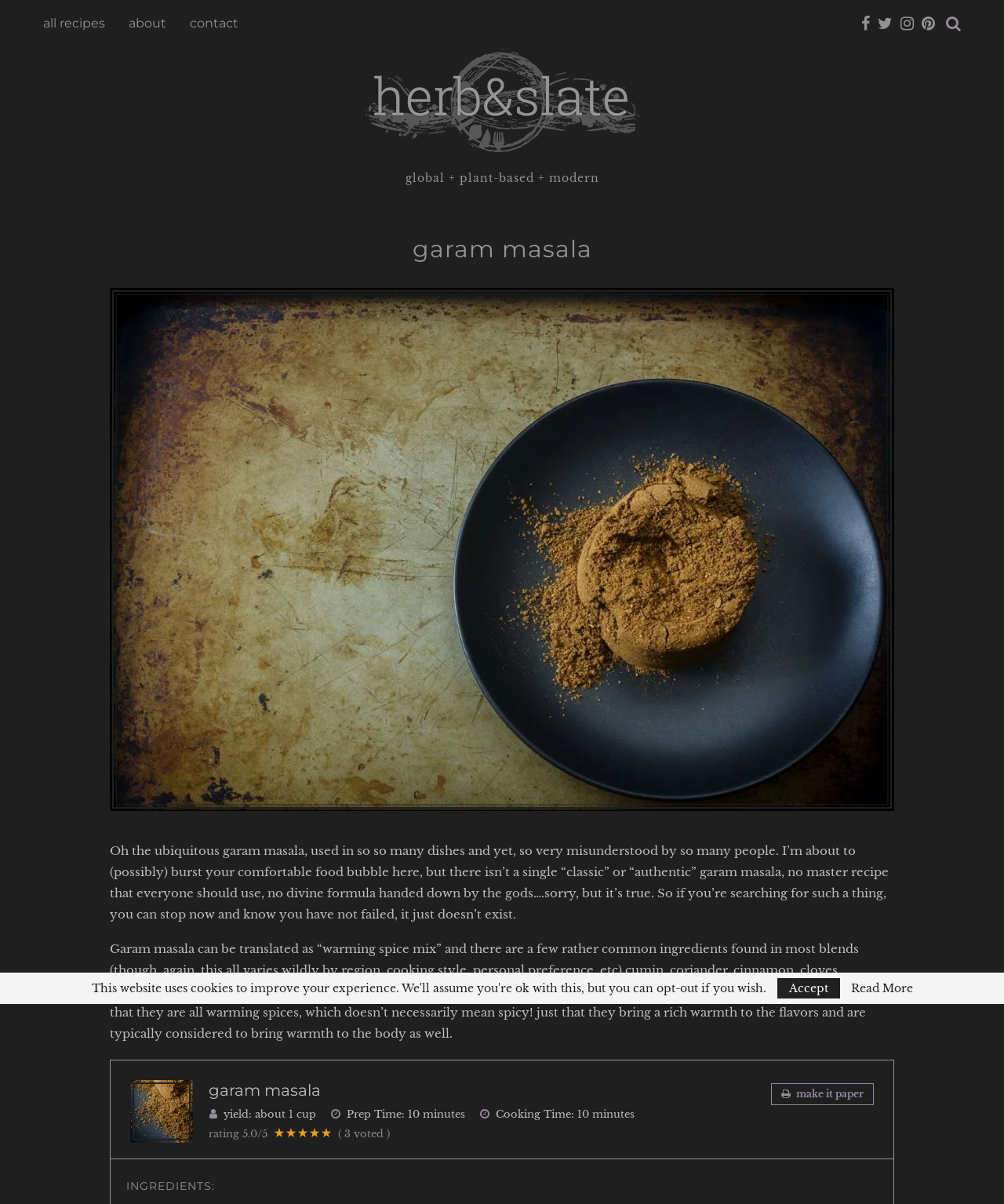Provide the bounding box coordinates for the UI element described in this sentence: "Read More". The coordinates should be four float values between 0 and 1, i.e., [left, top, right, bottom].

[0.847, 0.816, 0.909, 0.825]